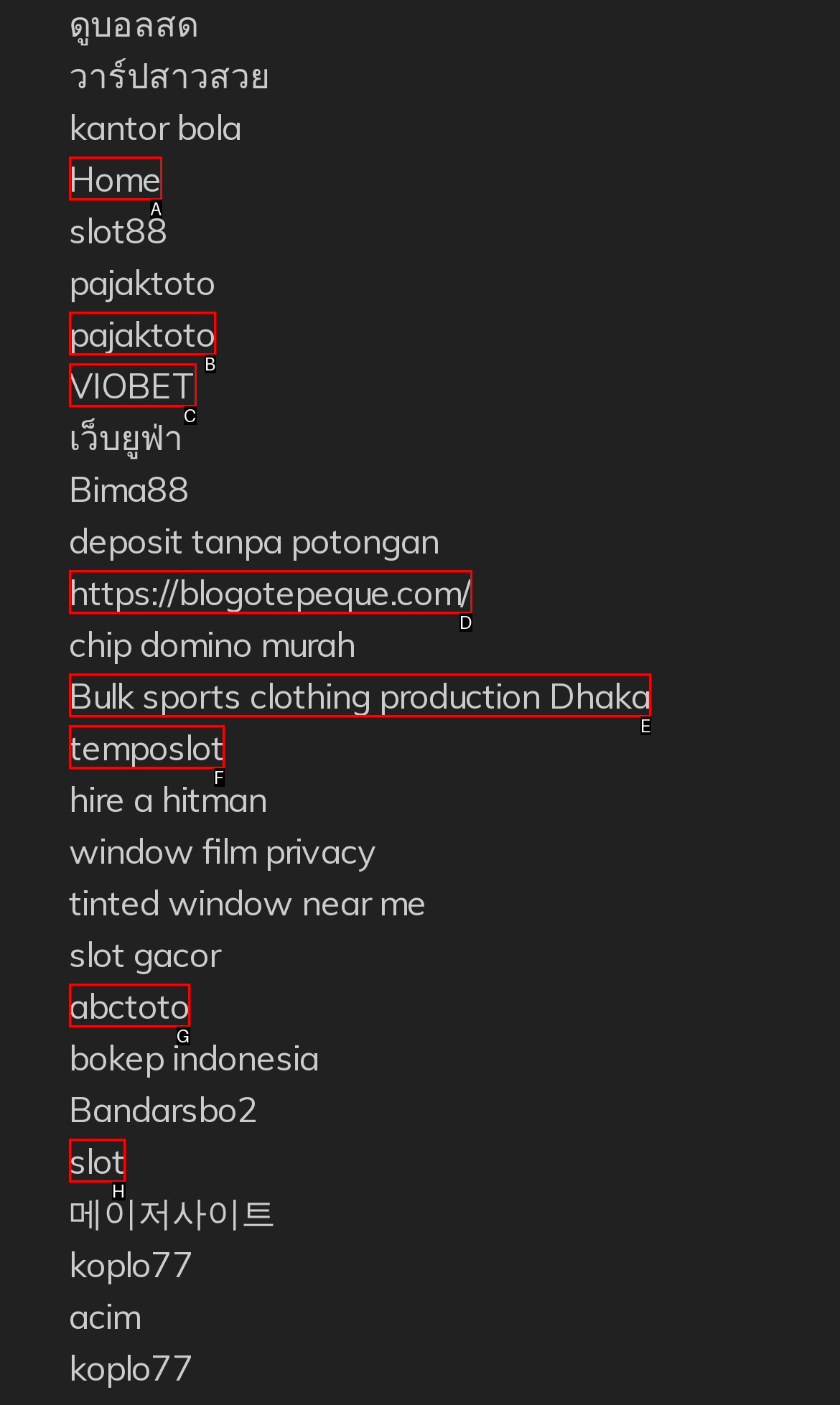Given the description: Bulk sports clothing production Dhaka, pick the option that matches best and answer with the corresponding letter directly.

E